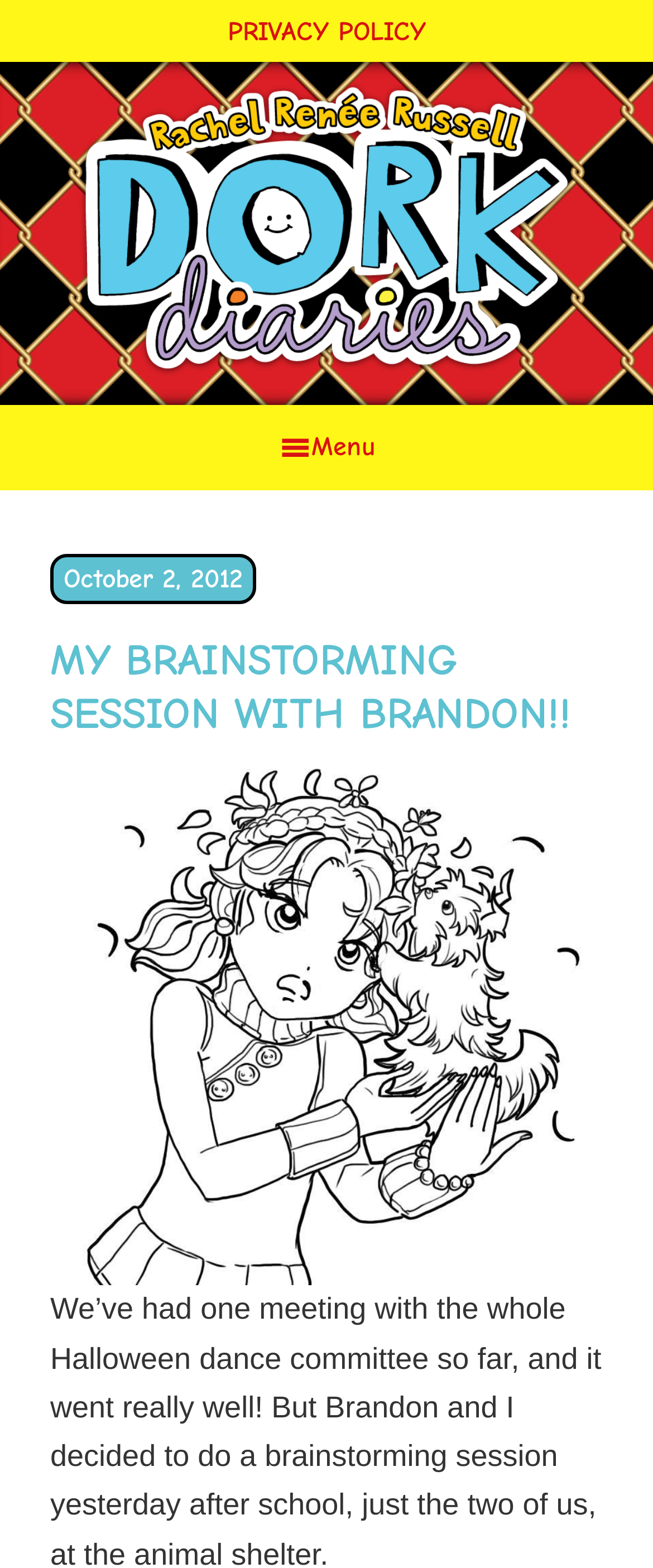Offer a thorough description of the webpage.

The webpage is about a blog post titled "MY BRAINSTORMING SESSION WITH BRANDON!!" from the "Dork Diaries" series. At the top-left corner, there are three "Skip to" links, allowing users to navigate to the main content, primary sidebar, or footer. 

Below these links, a secondary navigation menu is located, featuring a "PRIVACY POLICY" link. On the same horizontal level, a prominent link to "Dork Diaries" is displayed, accompanied by an image with the same name. 

A menu button is situated at the top-right corner, which, when expanded, reveals a header section. This section contains a time element showing the date "October 2, 2012", and a heading that mirrors the title of the blog post. 

Below the header, a large image is displayed, taking up a significant portion of the page. The image is likely the main visual content of the blog post.